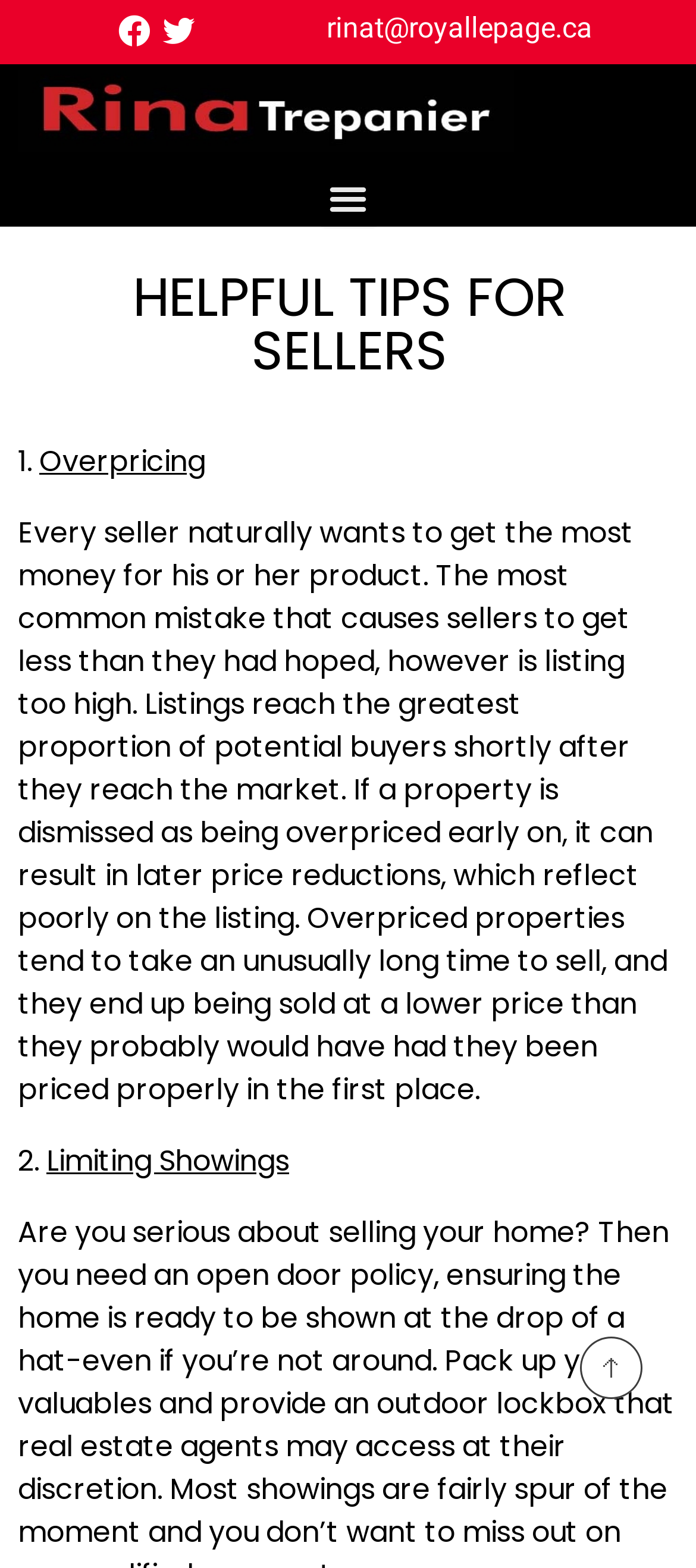What is the email address of the real estate agent?
Examine the screenshot and reply with a single word or phrase.

rinat@royallepage.ca